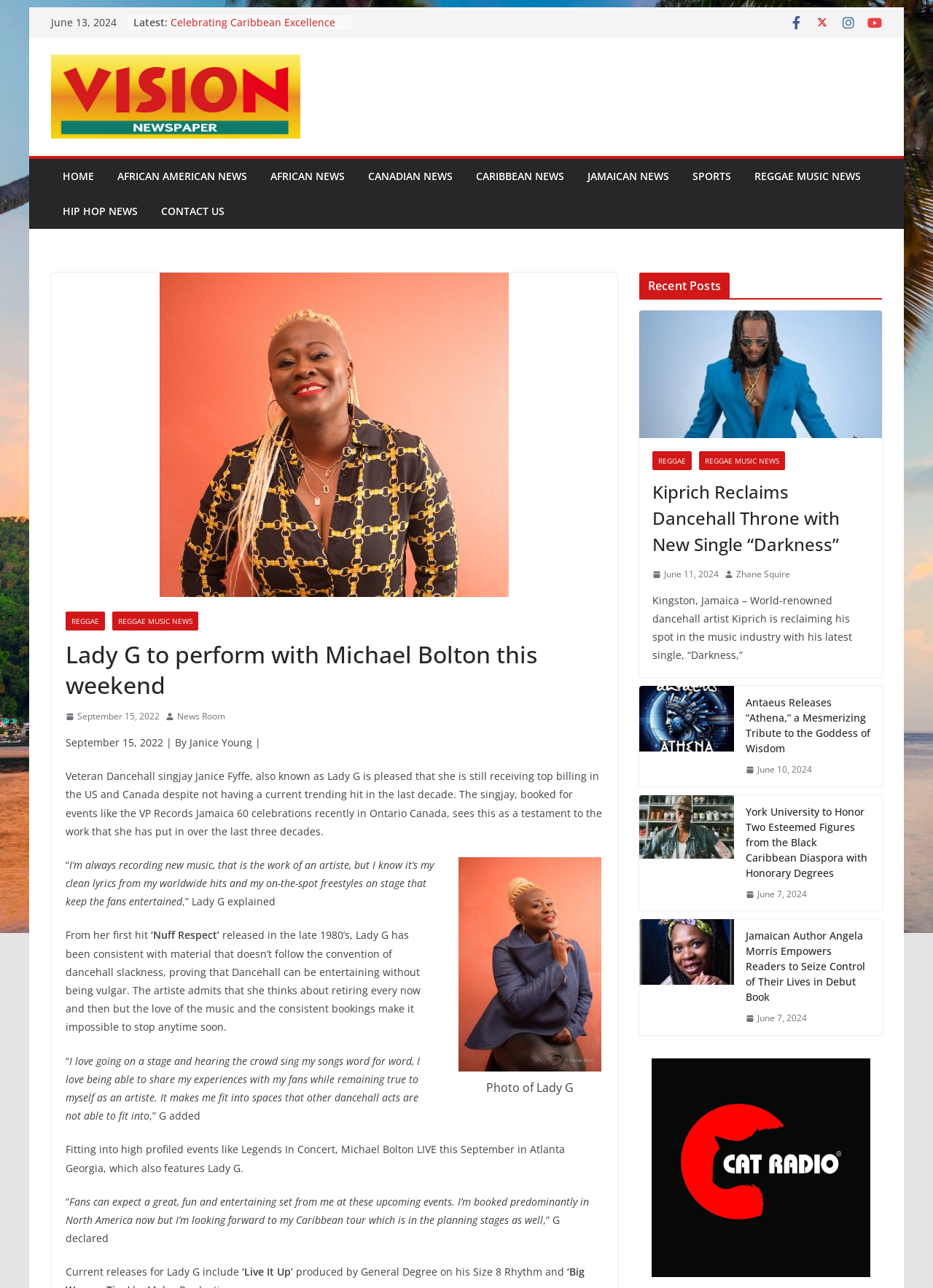Who is the artist performing with Michael Bolton this weekend?
Please provide a detailed answer to the question.

The webpage mentions that Lady G is performing with Michael Bolton this weekend, which is stated in the main heading of the webpage.